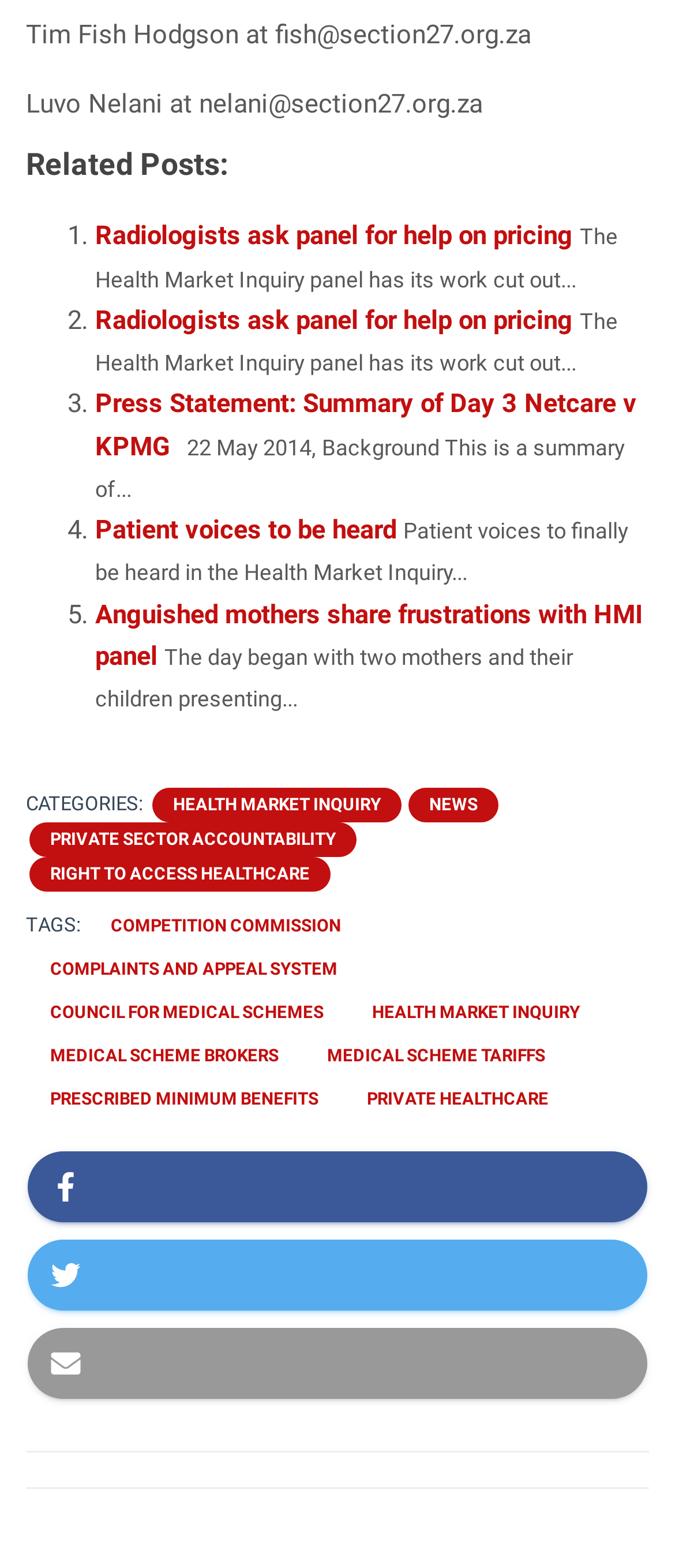Show the bounding box coordinates for the HTML element as described: "medical scheme brokers".

[0.074, 0.667, 0.413, 0.679]